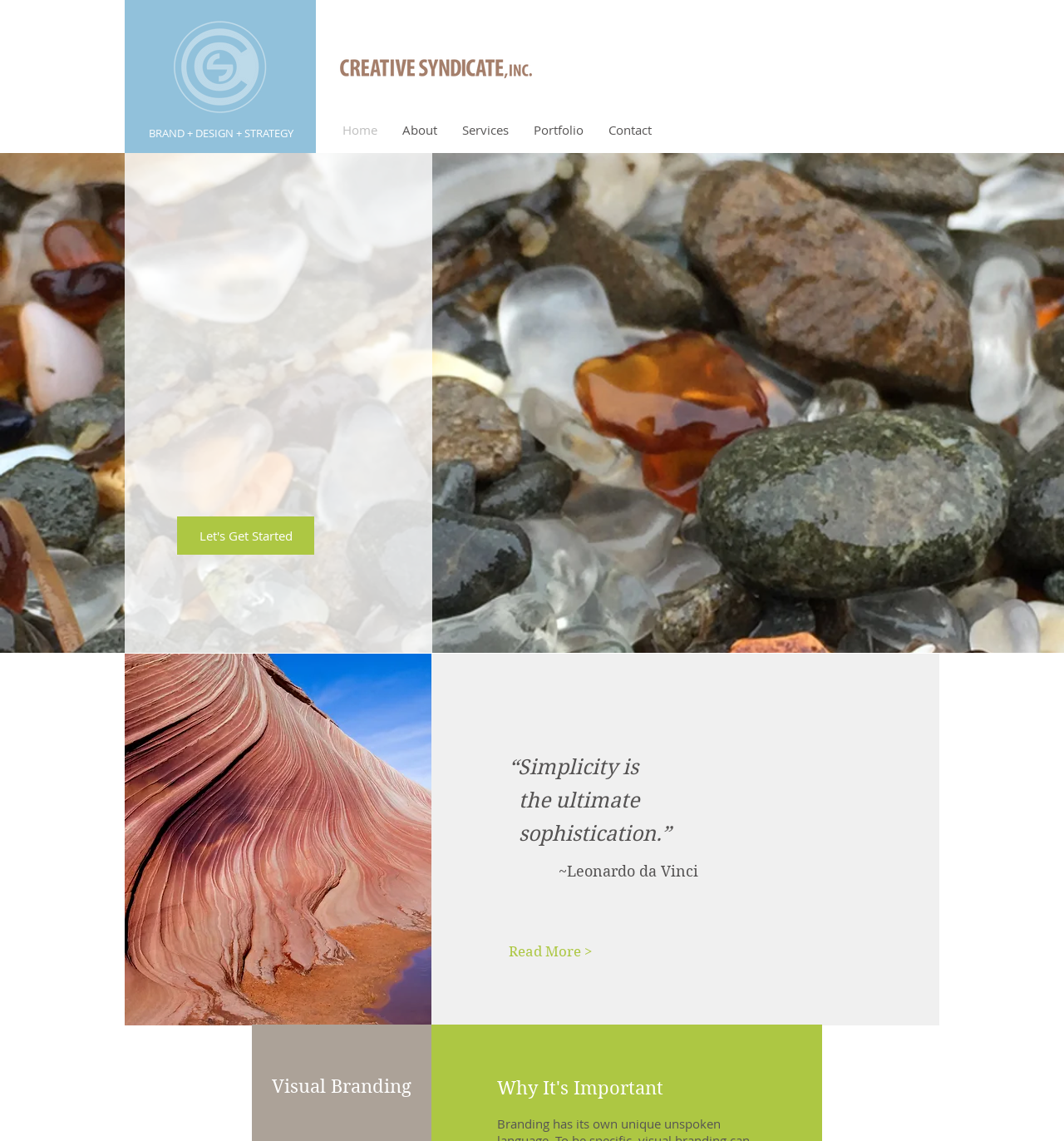Indicate the bounding box coordinates of the clickable region to achieve the following instruction: "Read more about simplicity."

[0.478, 0.824, 0.595, 0.845]